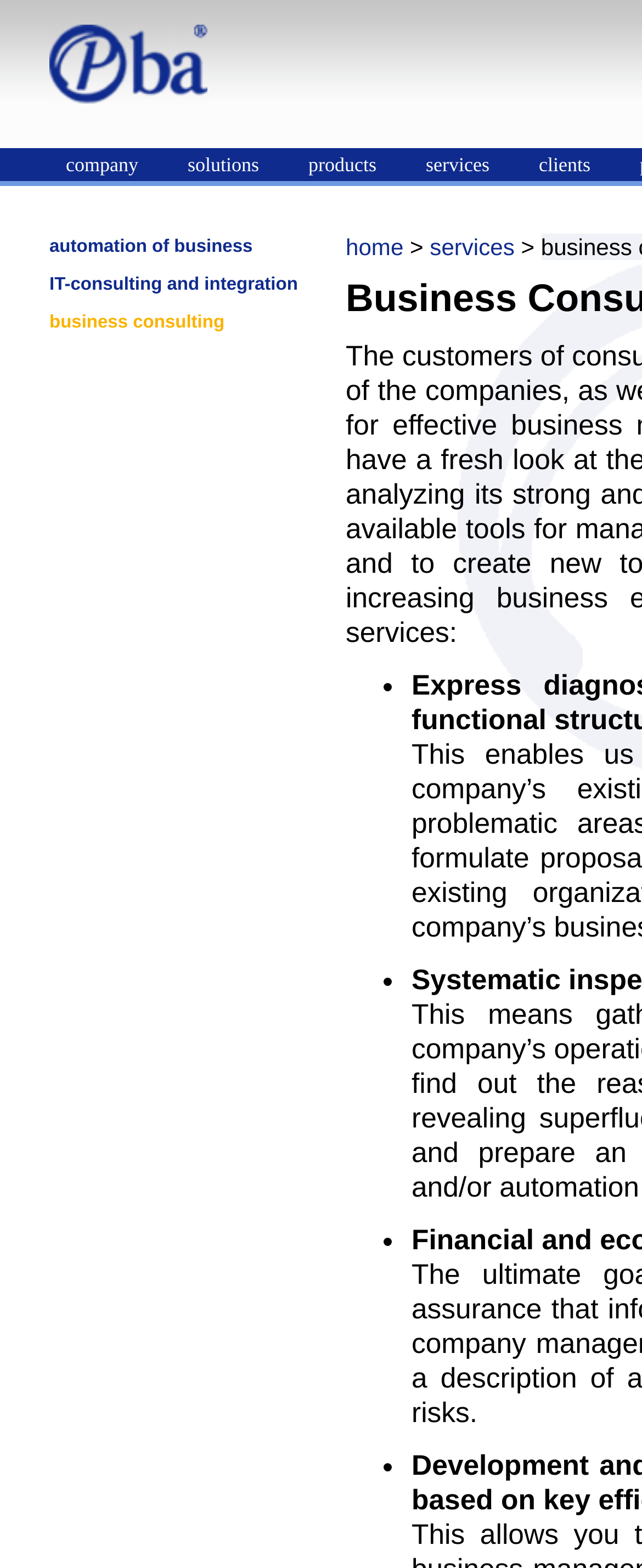What is the company name mentioned on the webpage?
Give a single word or phrase as your answer by examining the image.

Pba Consult